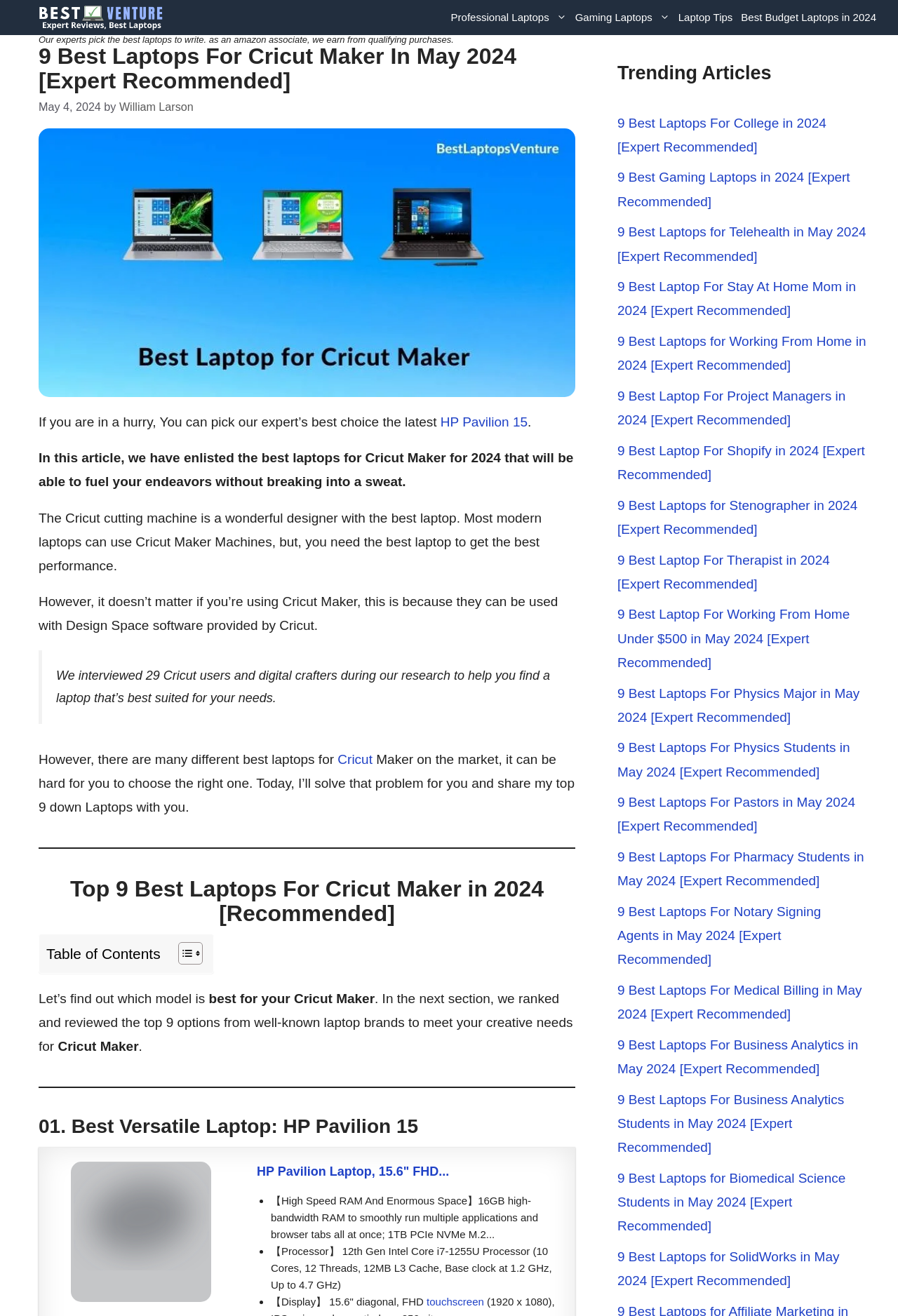What is the main heading of this webpage? Please extract and provide it.

9 Best Laptops For Cricut Maker In May 2024 [Expert Recommended]